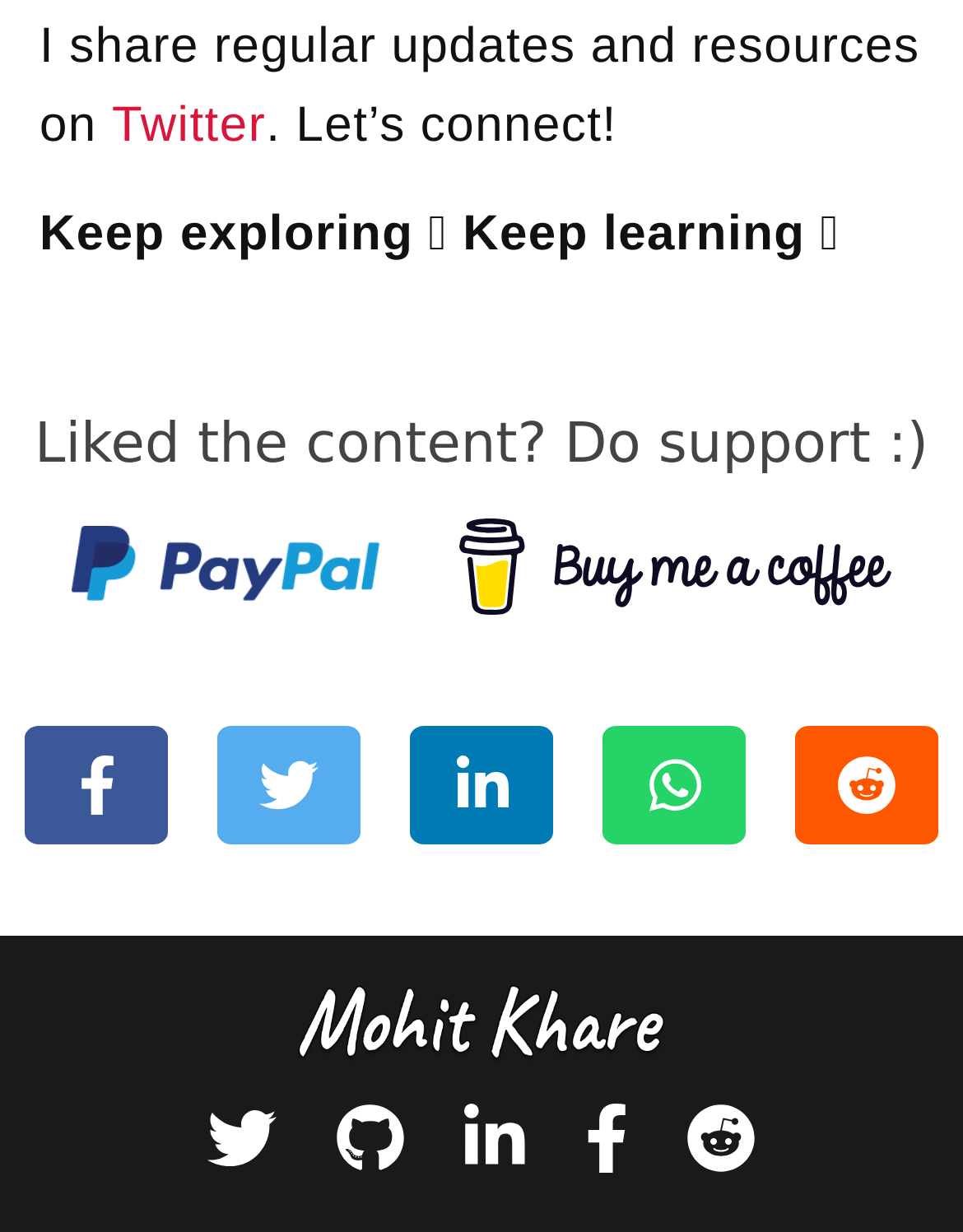Please identify the bounding box coordinates of the area that needs to be clicked to fulfill the following instruction: "Follow on Twitter."

[0.116, 0.081, 0.276, 0.125]